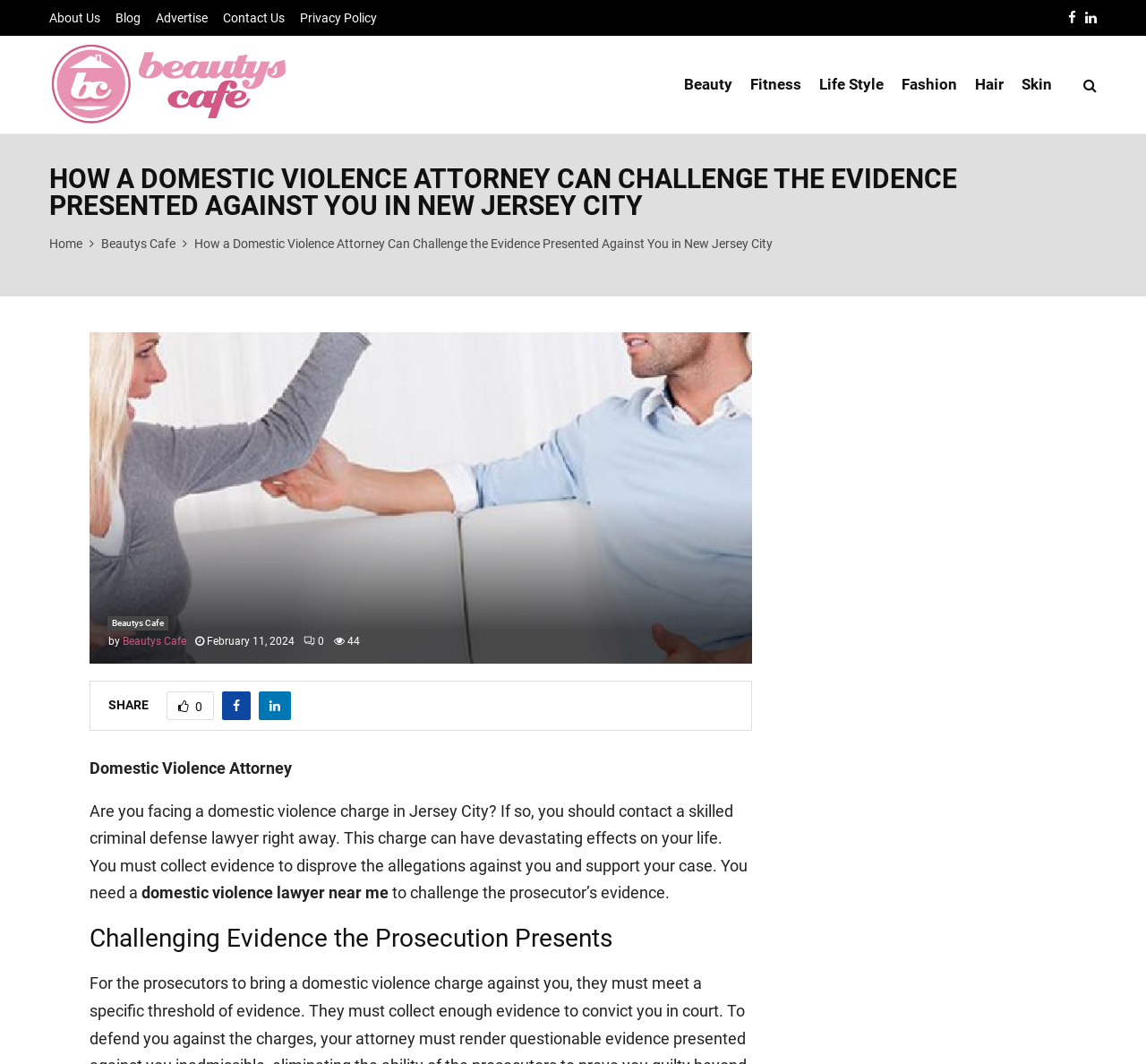Using the elements shown in the image, answer the question comprehensively: What is the date of the article?

I found the date of the article by looking at the time element at the top of the webpage, which is described as 'February 11, 2024'.